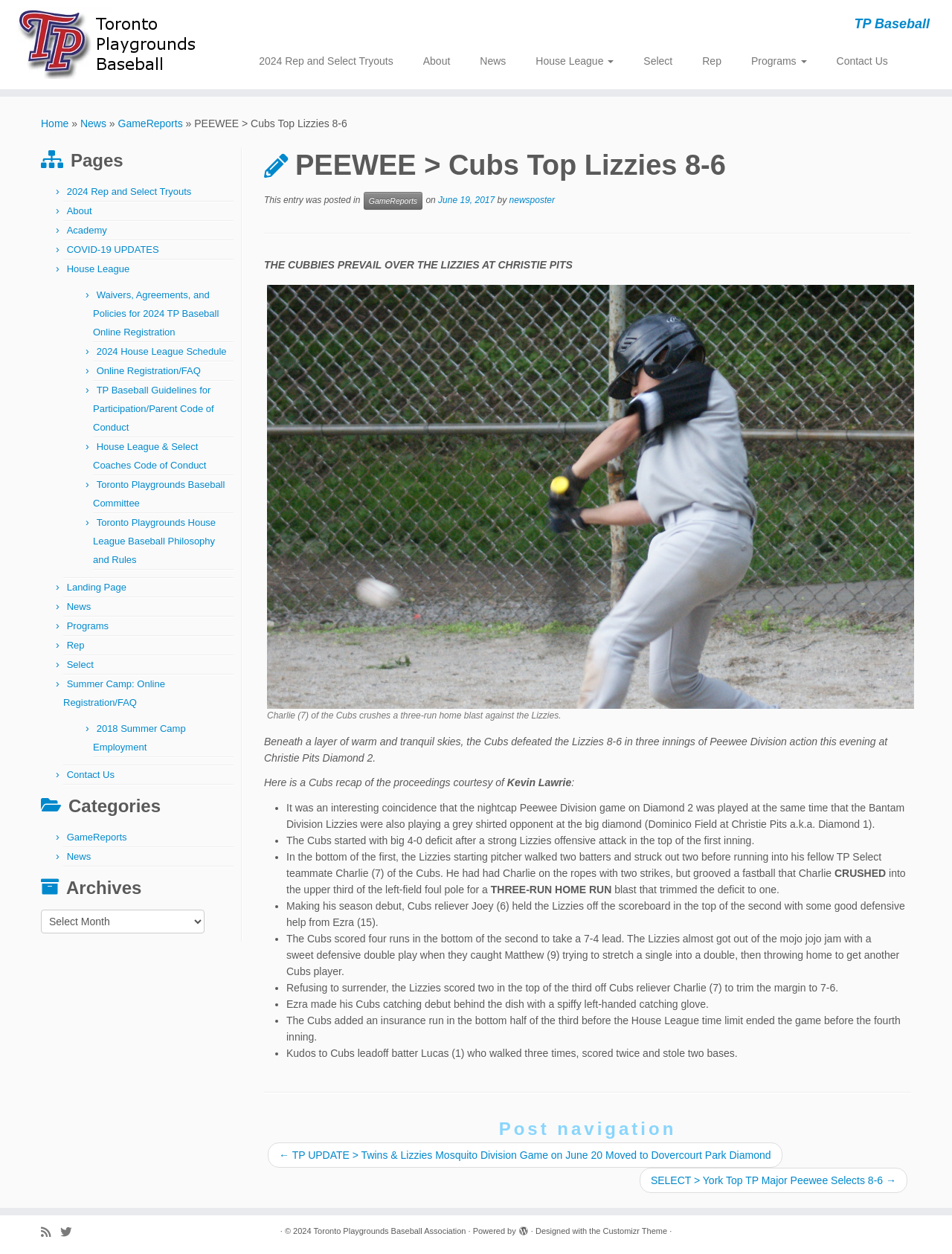Give a one-word or one-phrase response to the question:
What is the score of the game?

8-6